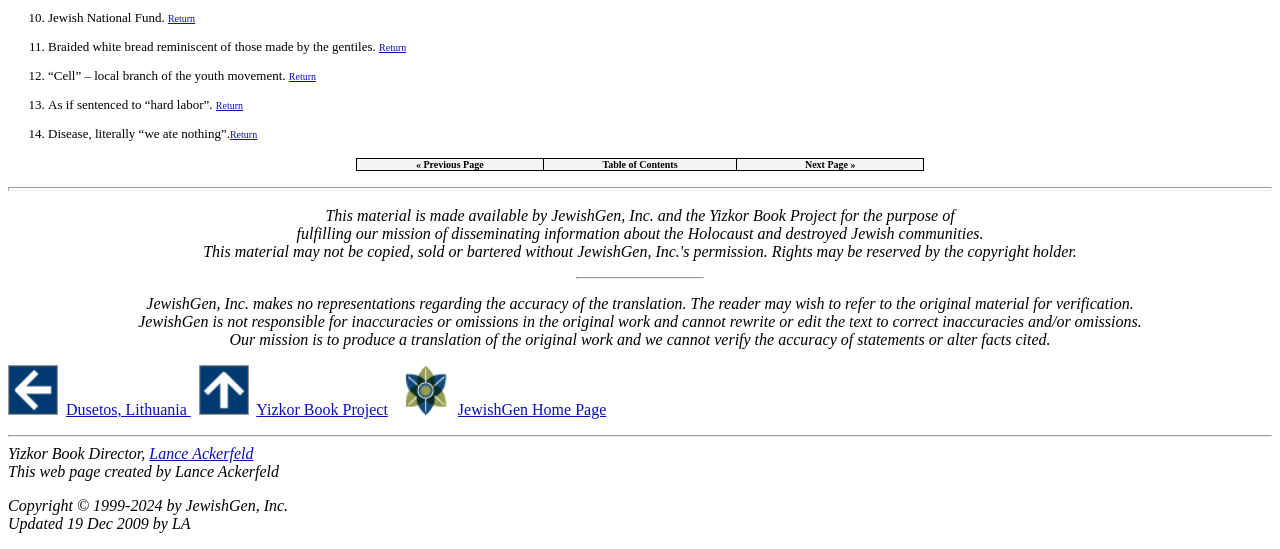Identify the bounding box coordinates for the element you need to click to achieve the following task: "Go to the 'JewishGen Home Page'". Provide the bounding box coordinates as four float numbers between 0 and 1, in the form [left, top, right, bottom].

[0.358, 0.731, 0.474, 0.761]